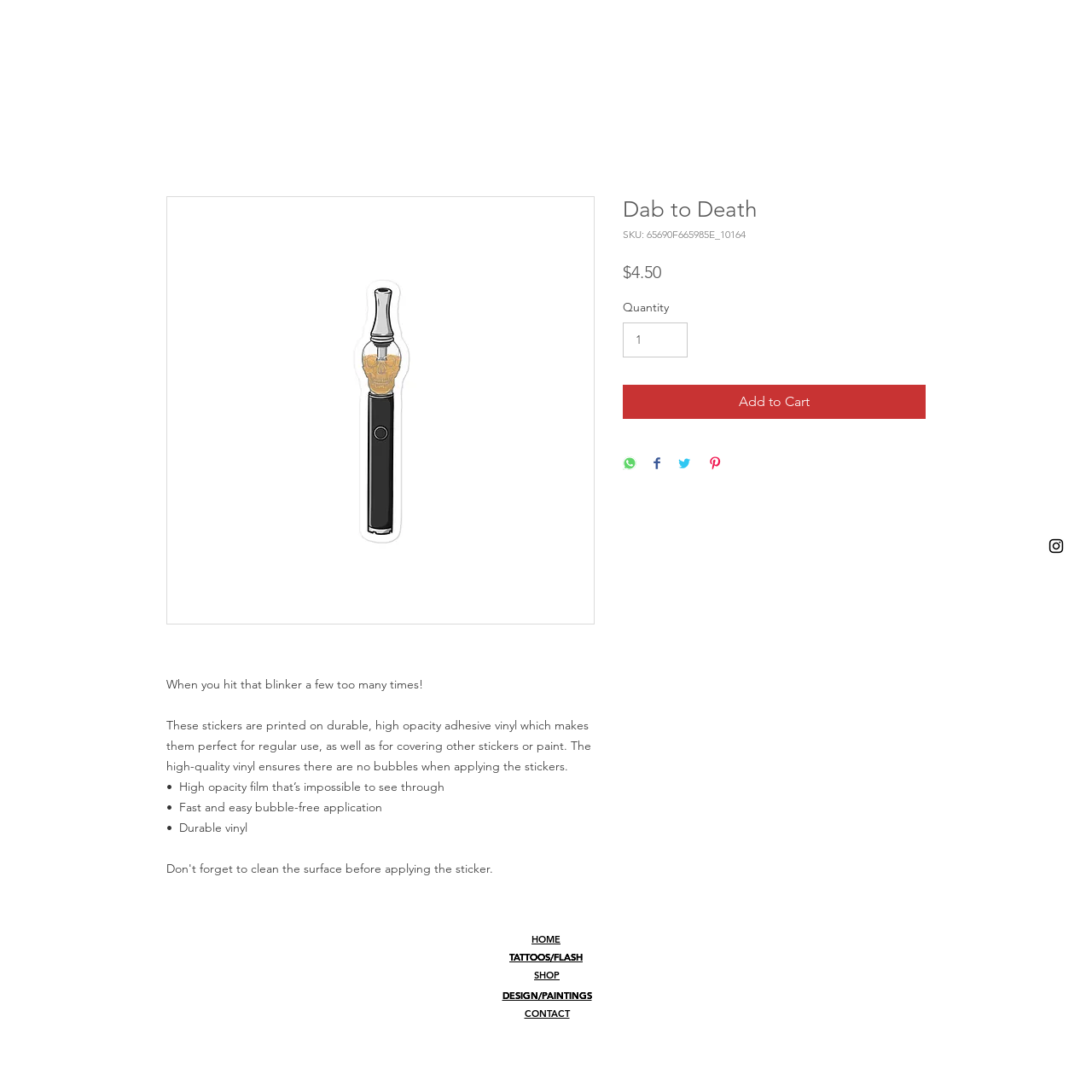Please provide a brief answer to the following inquiry using a single word or phrase:
How many social media sharing options are available?

4